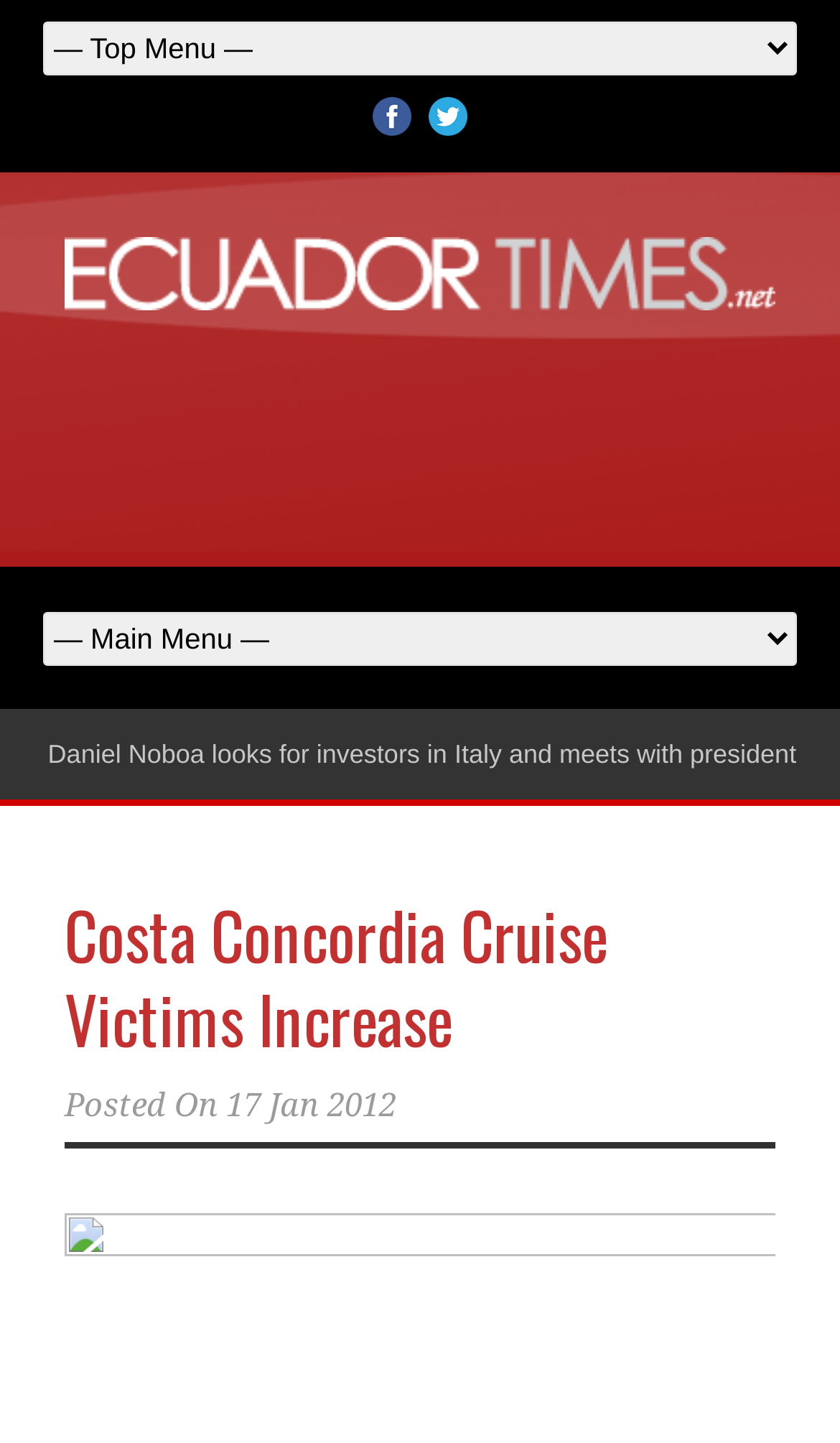Identify and extract the heading text of the webpage.

Costa Concordia Cruise Victims Increase